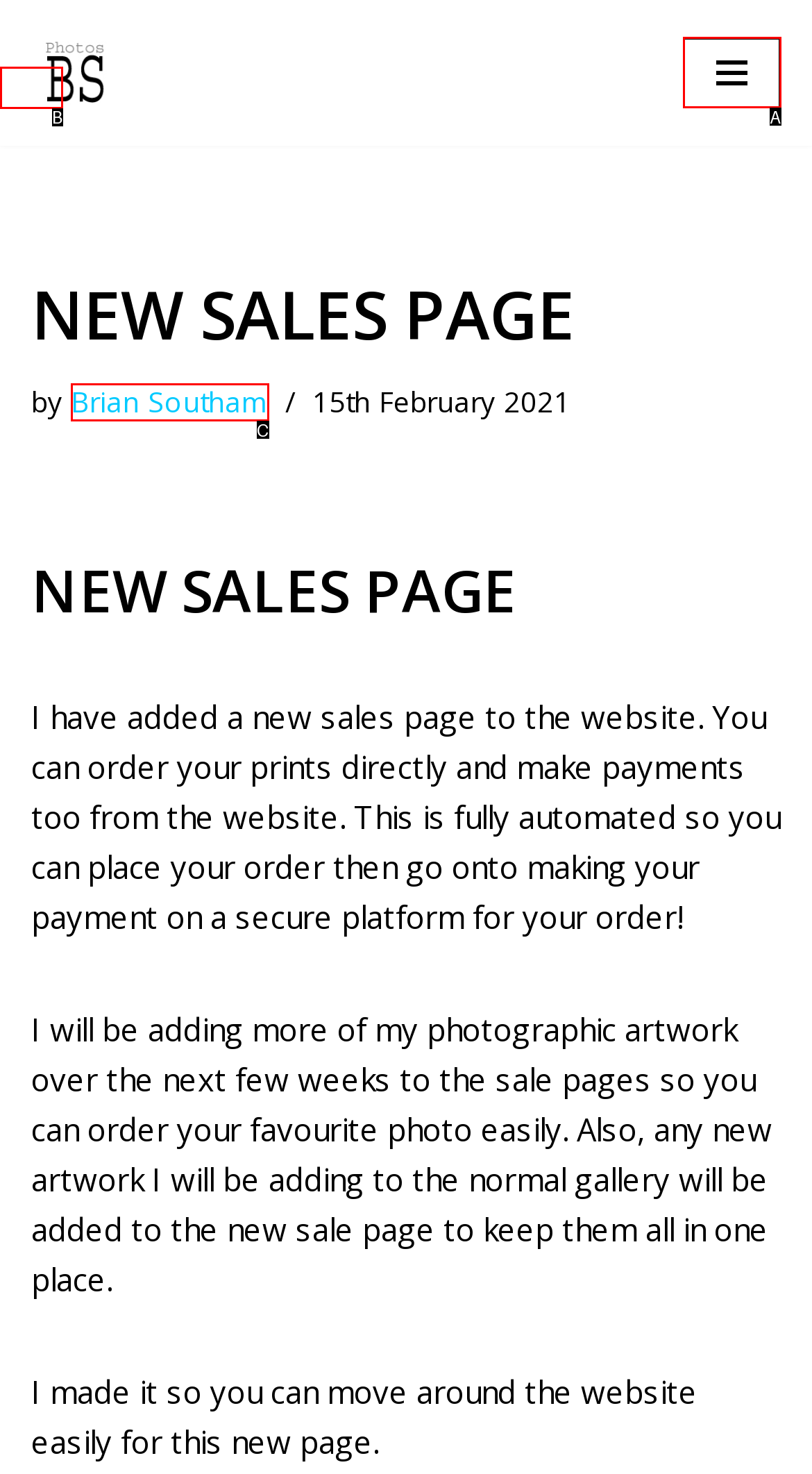Based on the description: Skip to content, select the HTML element that best fits. Reply with the letter of the correct choice from the options given.

B